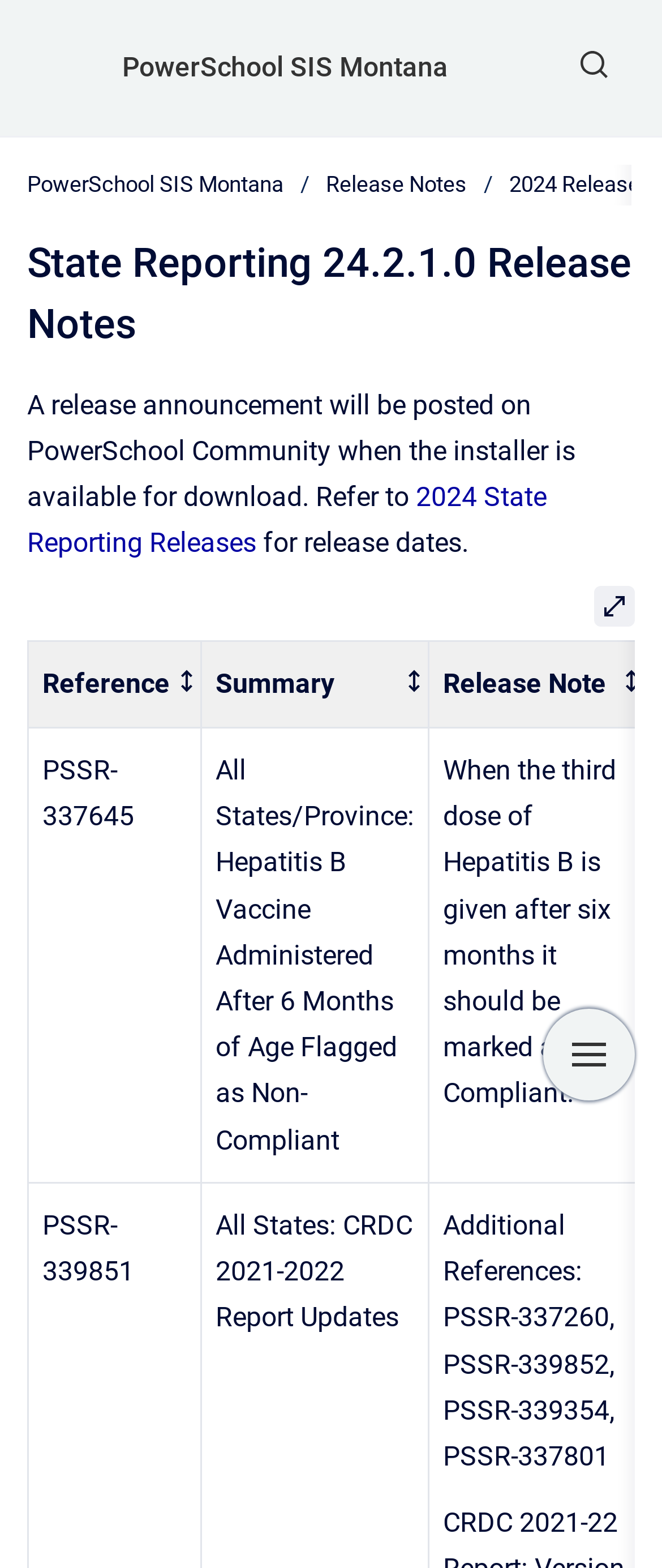Find the bounding box of the web element that fits this description: "send".

None